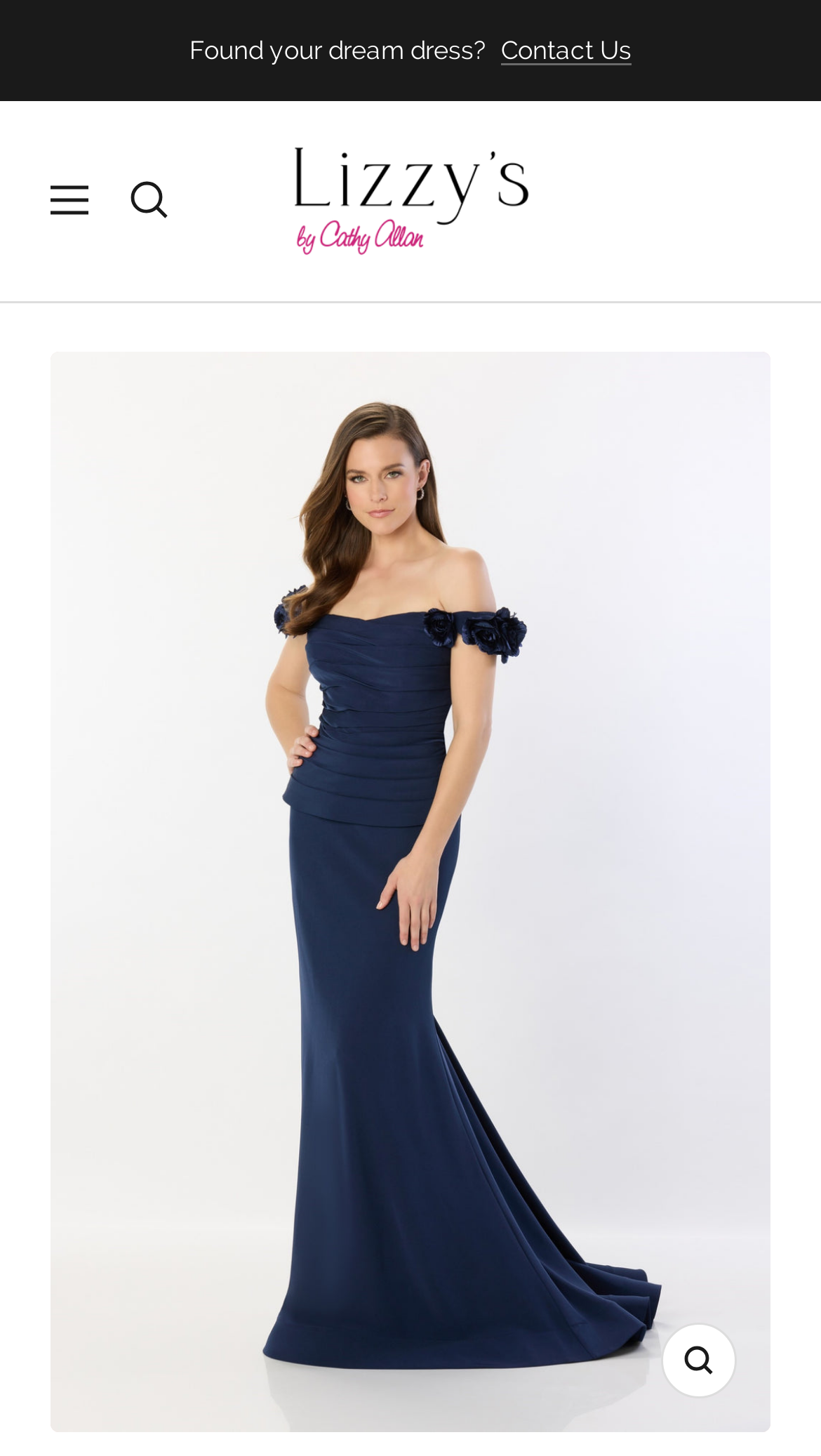What is the purpose of the 'Zoom' button?
Refer to the image and provide a thorough answer to the question.

I found the answer by looking at the button element with the text 'Zoom' and its associated image, which suggests that the button is used to zoom in on the product for a closer look.